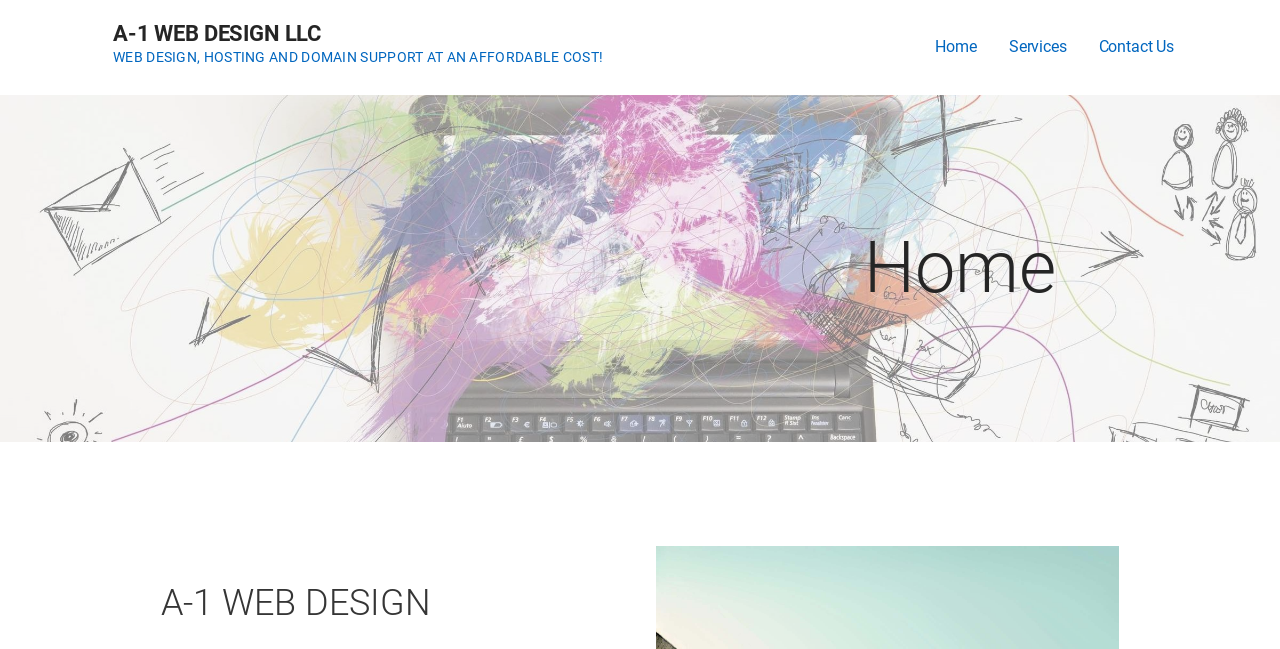Based on the element description Contact Us, identify the bounding box of the UI element in the given webpage screenshot. The coordinates should be in the format (top-left x, top-left y, bottom-right x, bottom-right y) and must be between 0 and 1.

[0.846, 0.0, 0.93, 0.146]